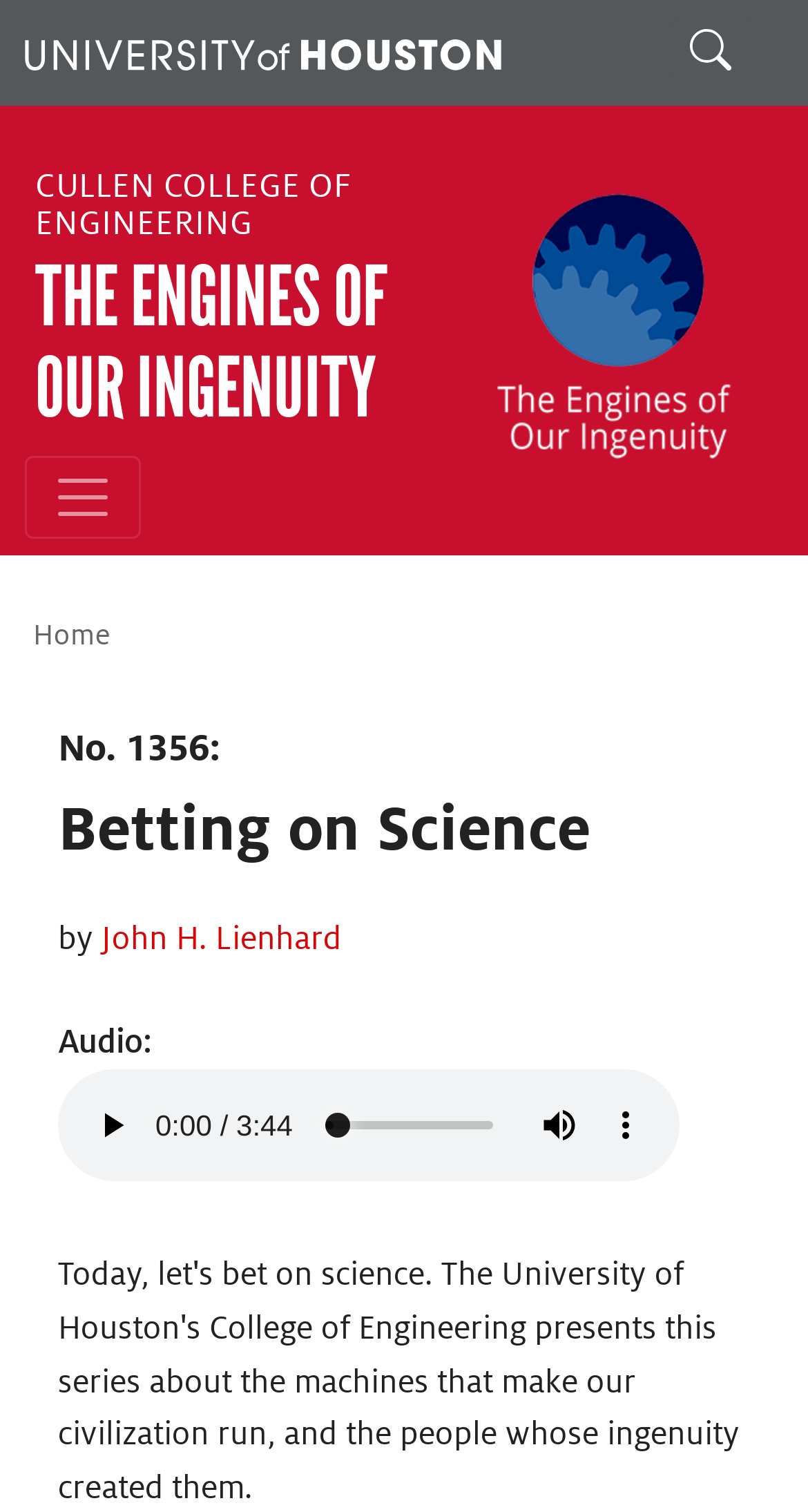Please indicate the bounding box coordinates for the clickable area to complete the following task: "Search for something". The coordinates should be specified as four float numbers between 0 and 1, i.e., [left, top, right, bottom].

[0.79, 0.005, 0.969, 0.07]